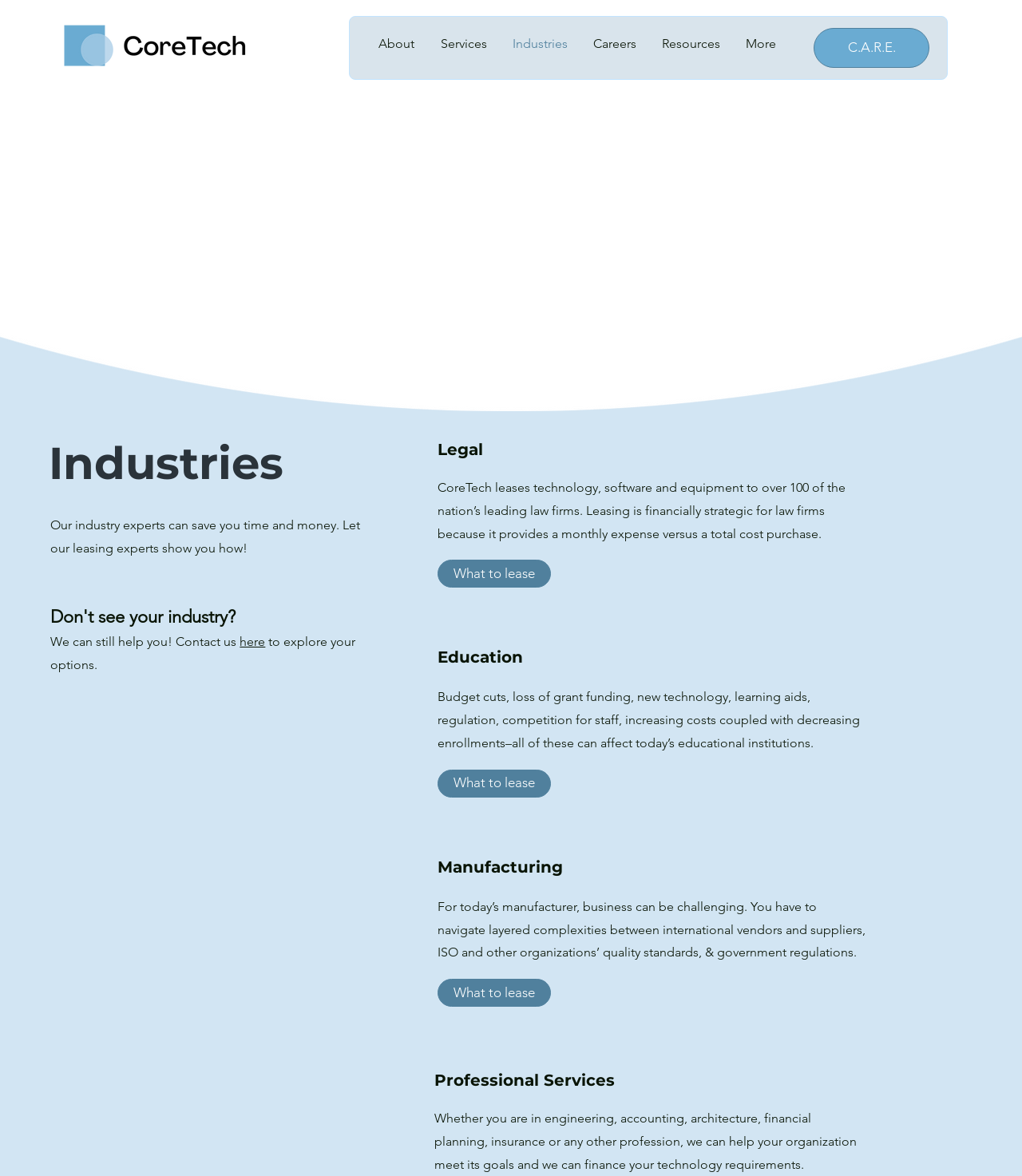Please predict the bounding box coordinates of the element's region where a click is necessary to complete the following instruction: "Contact us here". The coordinates should be represented by four float numbers between 0 and 1, i.e., [left, top, right, bottom].

[0.235, 0.539, 0.26, 0.552]